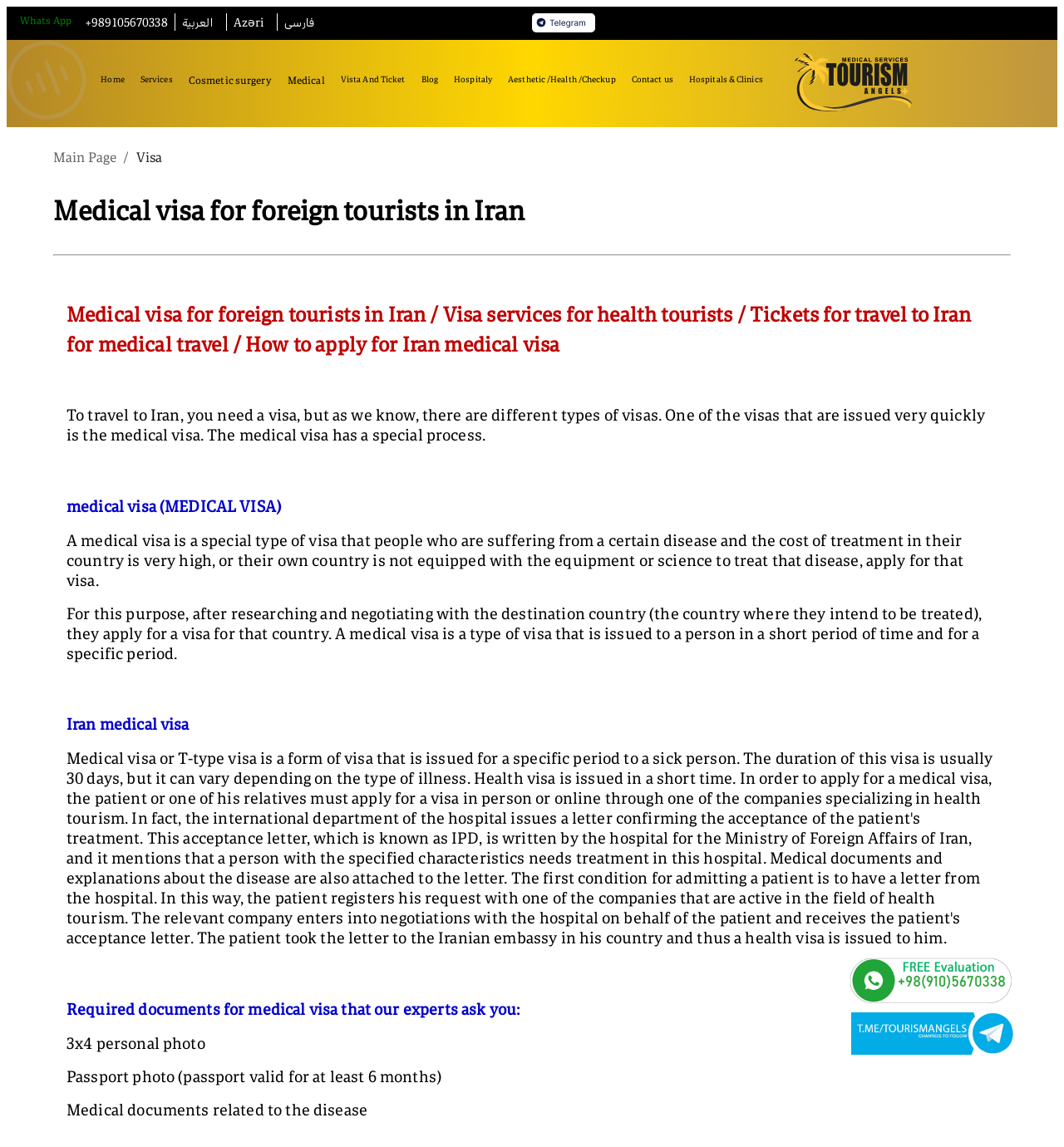Please provide a brief answer to the question using only one word or phrase: 
What is required for a medical visa?

Personal photo, passport, medical documents